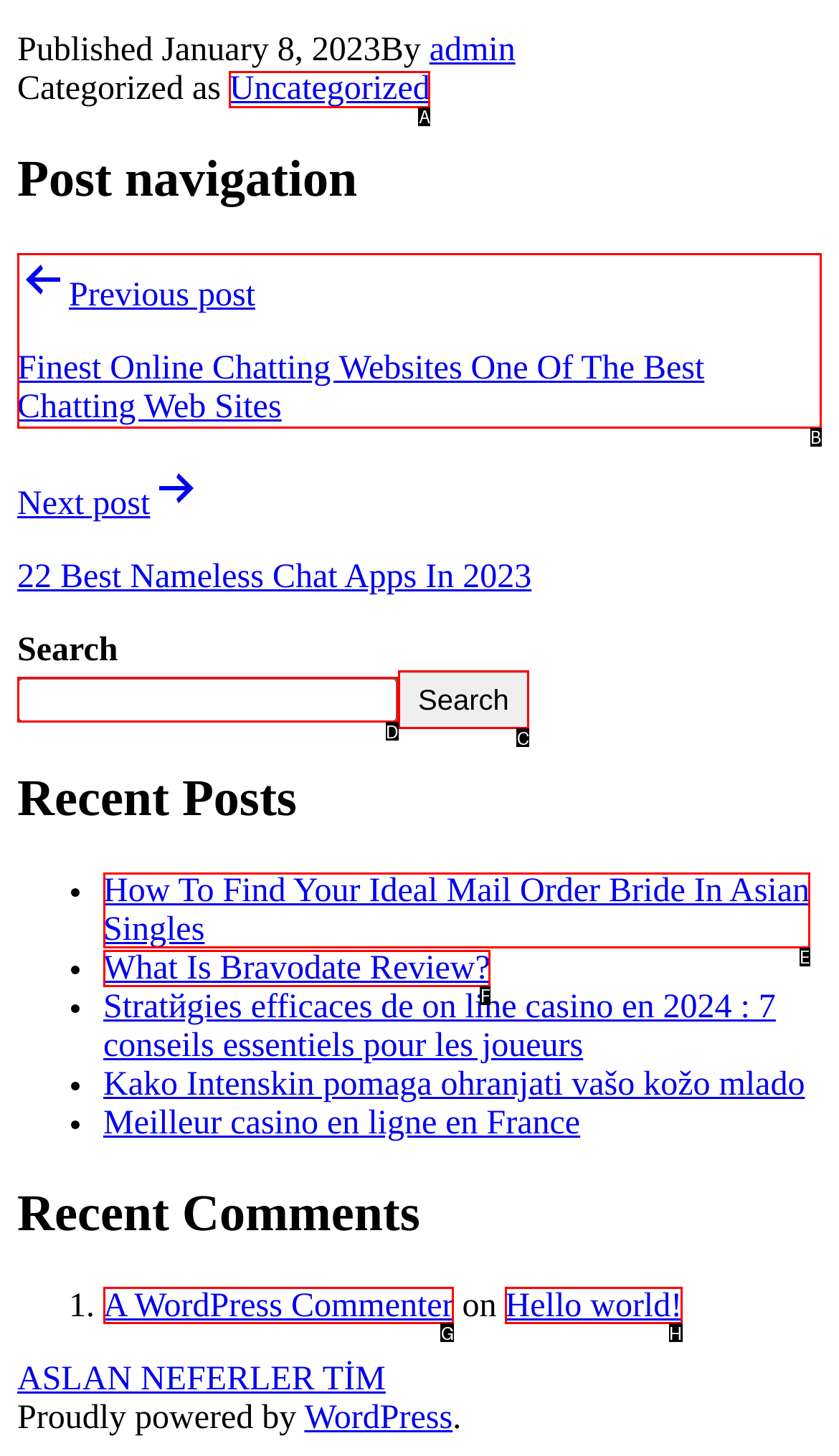Determine the letter of the element you should click to carry out the task: Go to previous post
Answer with the letter from the given choices.

B